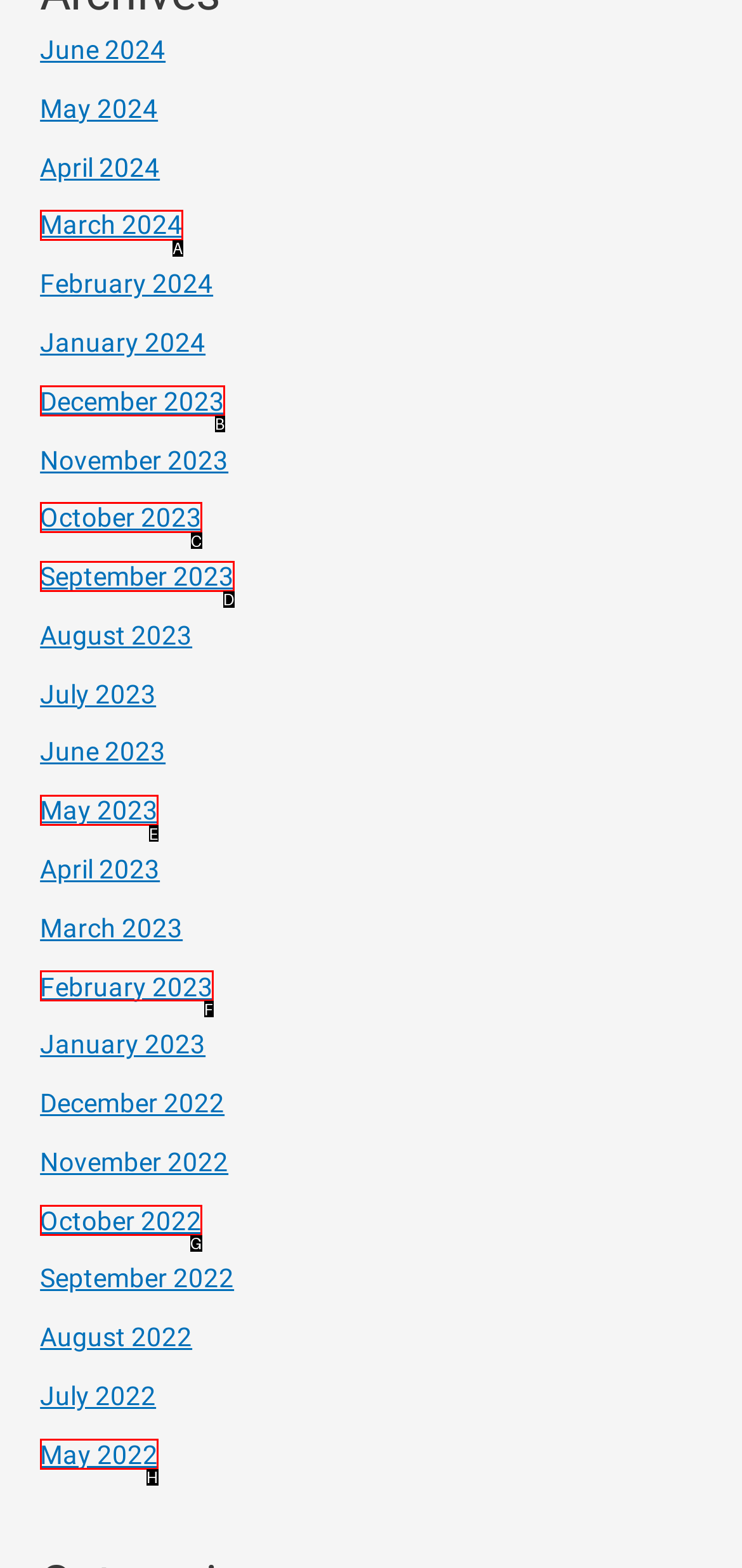Using the element description: October 2022, select the HTML element that matches best. Answer with the letter of your choice.

G